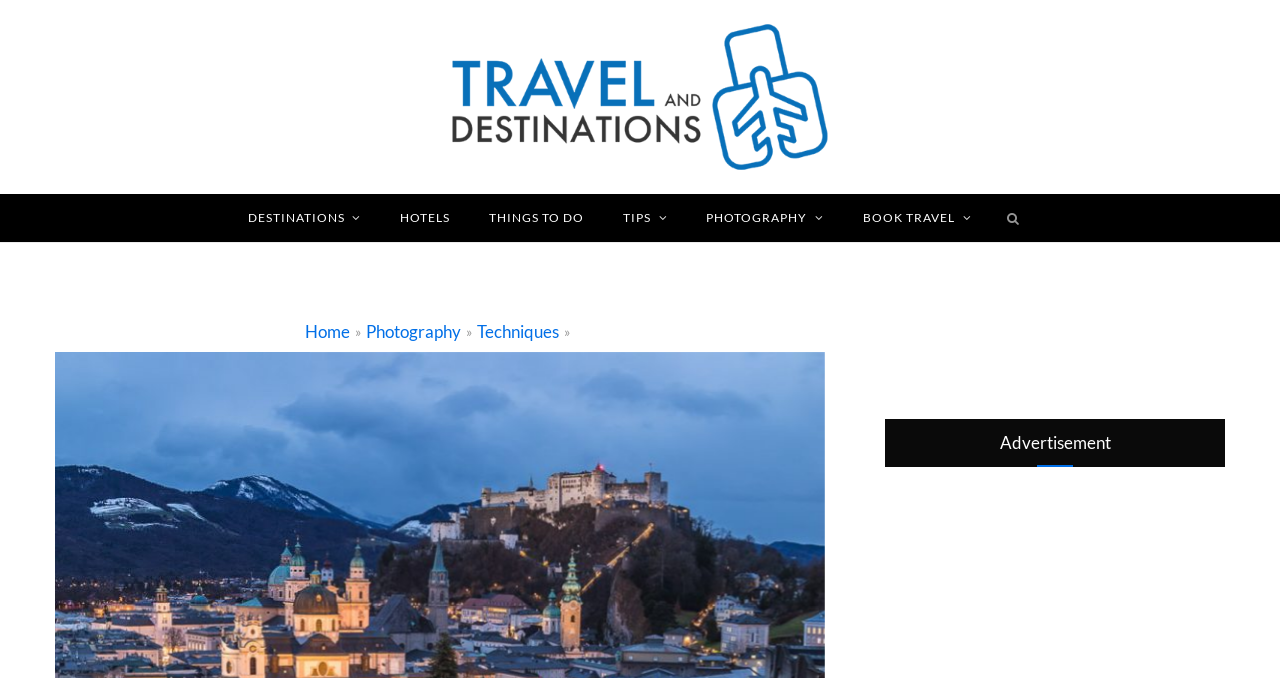What is the category of the current webpage?
Answer the question using a single word or phrase, according to the image.

Photography